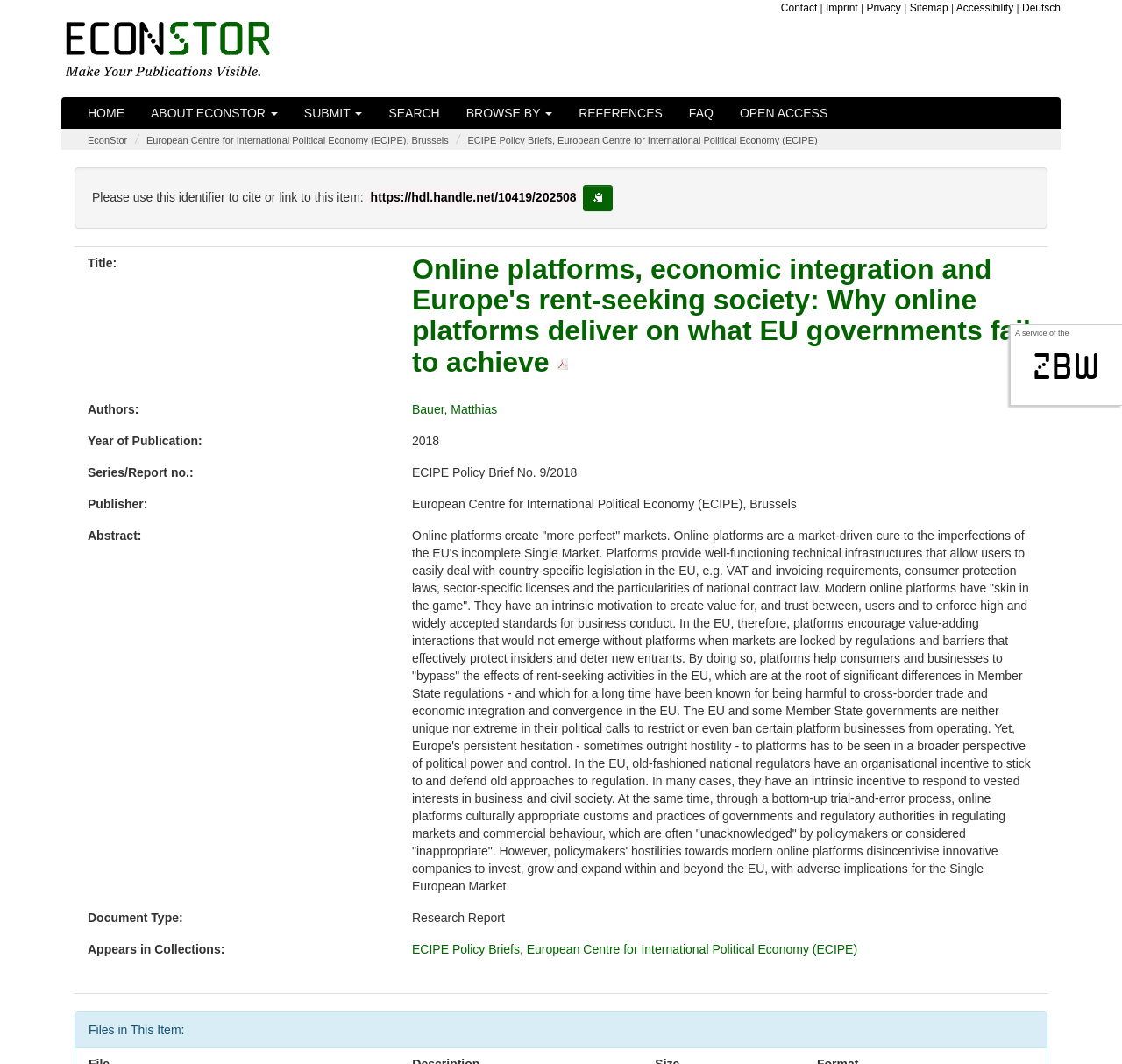Please identify the bounding box coordinates of the element's region that needs to be clicked to fulfill the following instruction: "Click the 'Post Comment' button". The bounding box coordinates should consist of four float numbers between 0 and 1, i.e., [left, top, right, bottom].

None